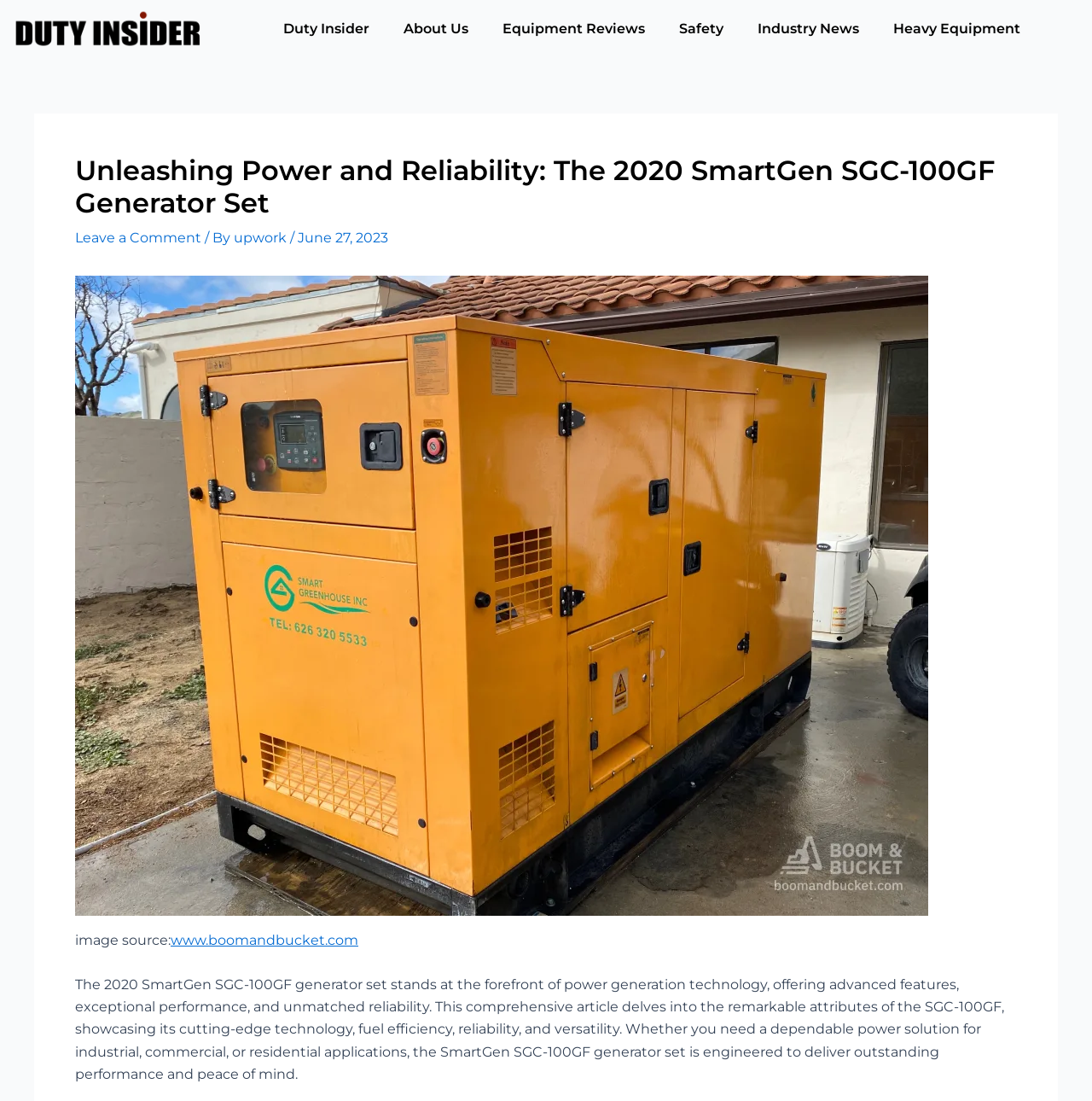What is the name of the generator set?
Using the image as a reference, answer the question with a short word or phrase.

SmartGen SGC-100GF